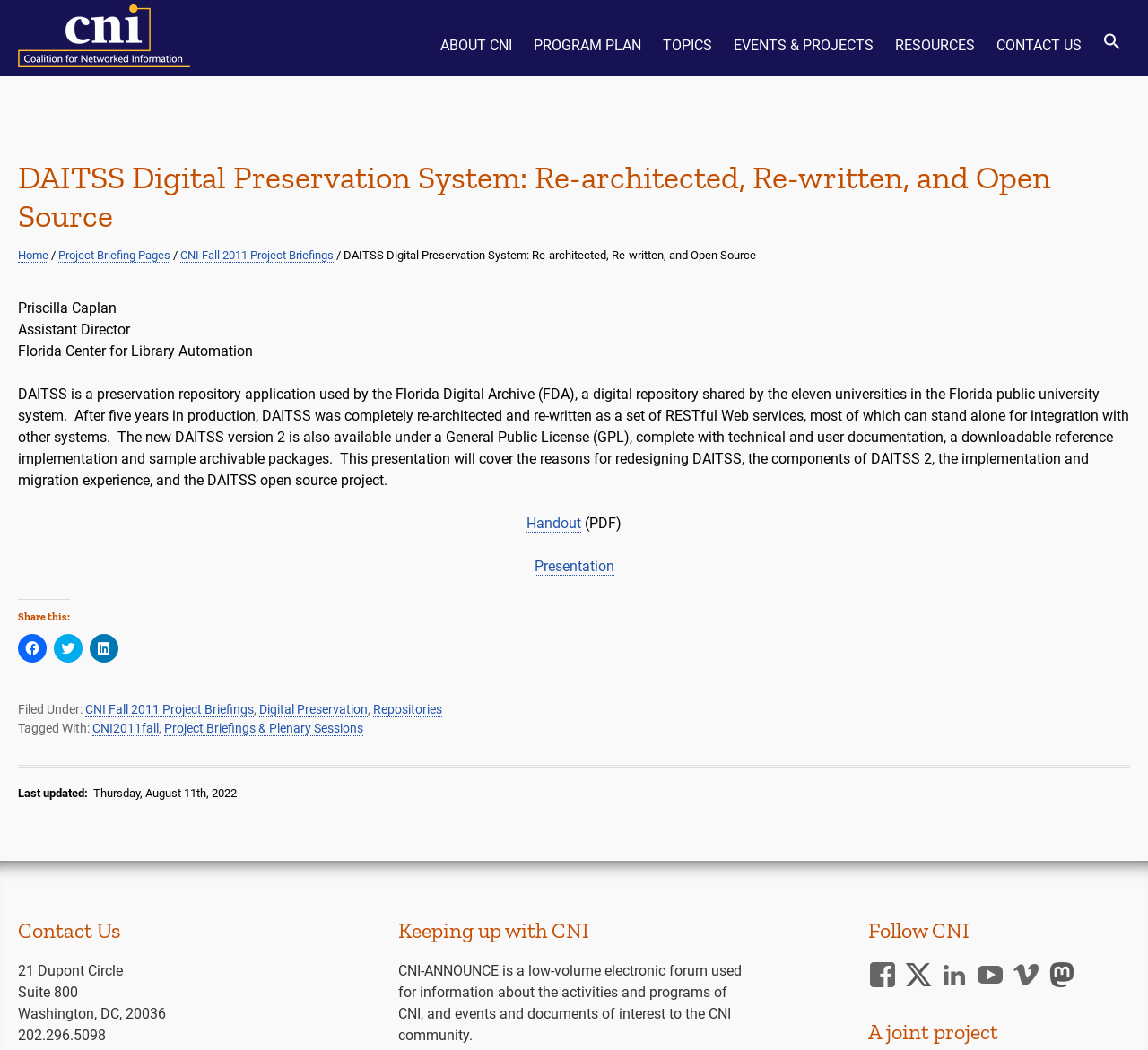Highlight the bounding box coordinates of the region I should click on to meet the following instruction: "View the 'Handout' in PDF".

[0.459, 0.49, 0.506, 0.507]